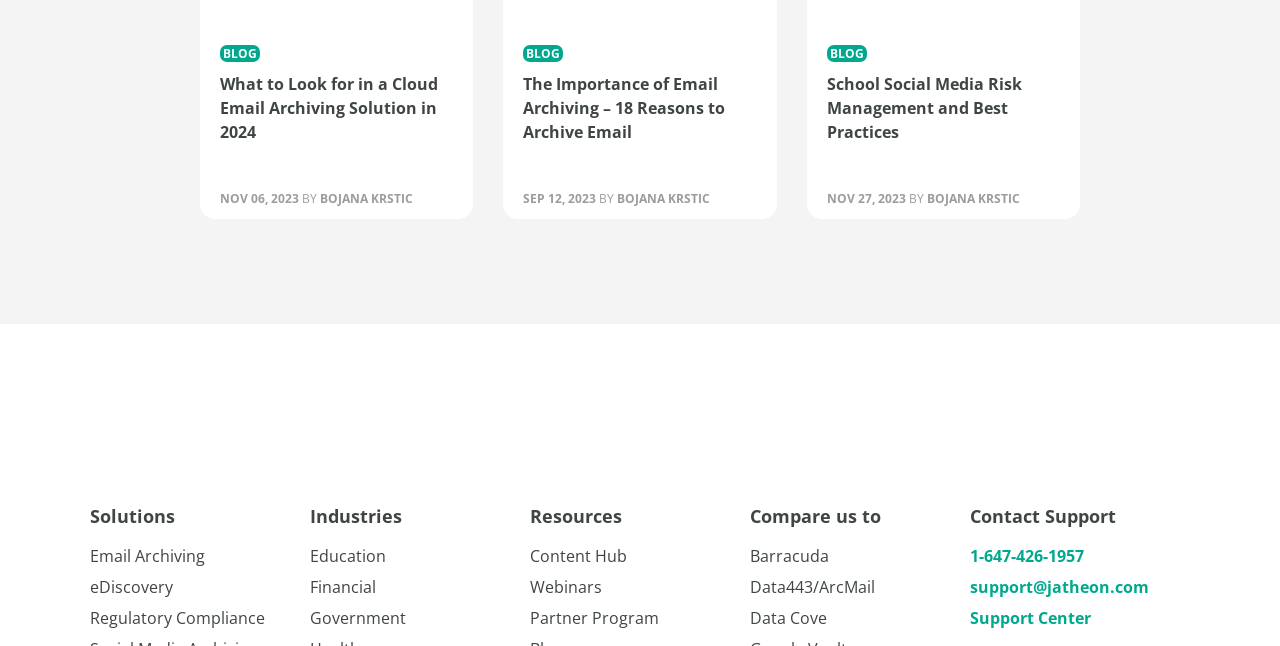How many articles are listed on this webpage?
Give a detailed response to the question by analyzing the screenshot.

I counted the number of headings with dates and authors, which are 'What to Look for in a Cloud Email Archiving Solution in 2024', 'The Importance of Email Archiving – 18 Reasons to Archive Email', and 'School Social Media Risk Management and Best Practices'. There are three articles listed on this webpage.